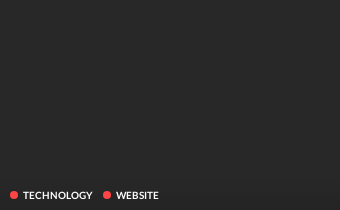Please provide a comprehensive answer to the question based on the screenshot: What type of audience is the design likely to appeal to?

The caption describes the design as 'contemporary' and suggests that it may lead into topics related to 'advancements in tech and web development', implying that the design is likely to appeal to an audience interested in innovative technology solutions and online presence strategies.